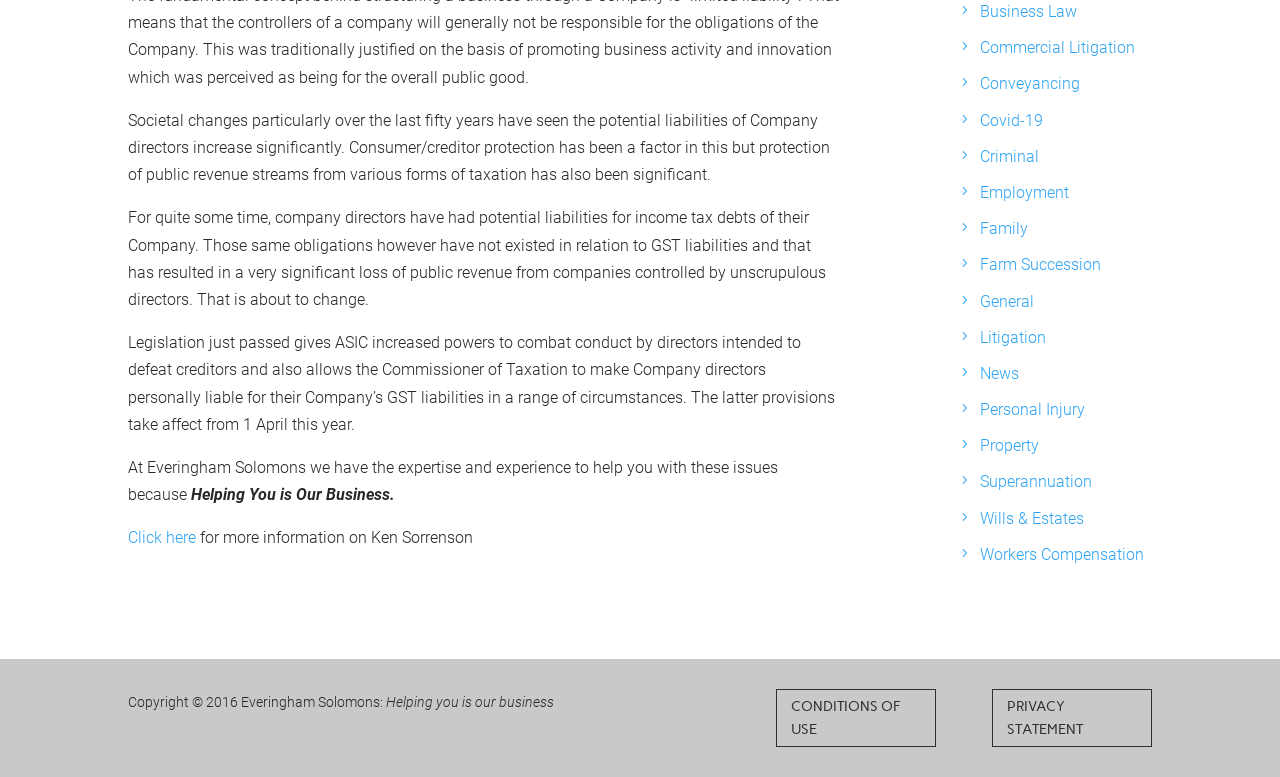Provide the bounding box coordinates of the HTML element described as: "Click here". The bounding box coordinates should be four float numbers between 0 and 1, i.e., [left, top, right, bottom].

[0.1, 0.68, 0.153, 0.704]